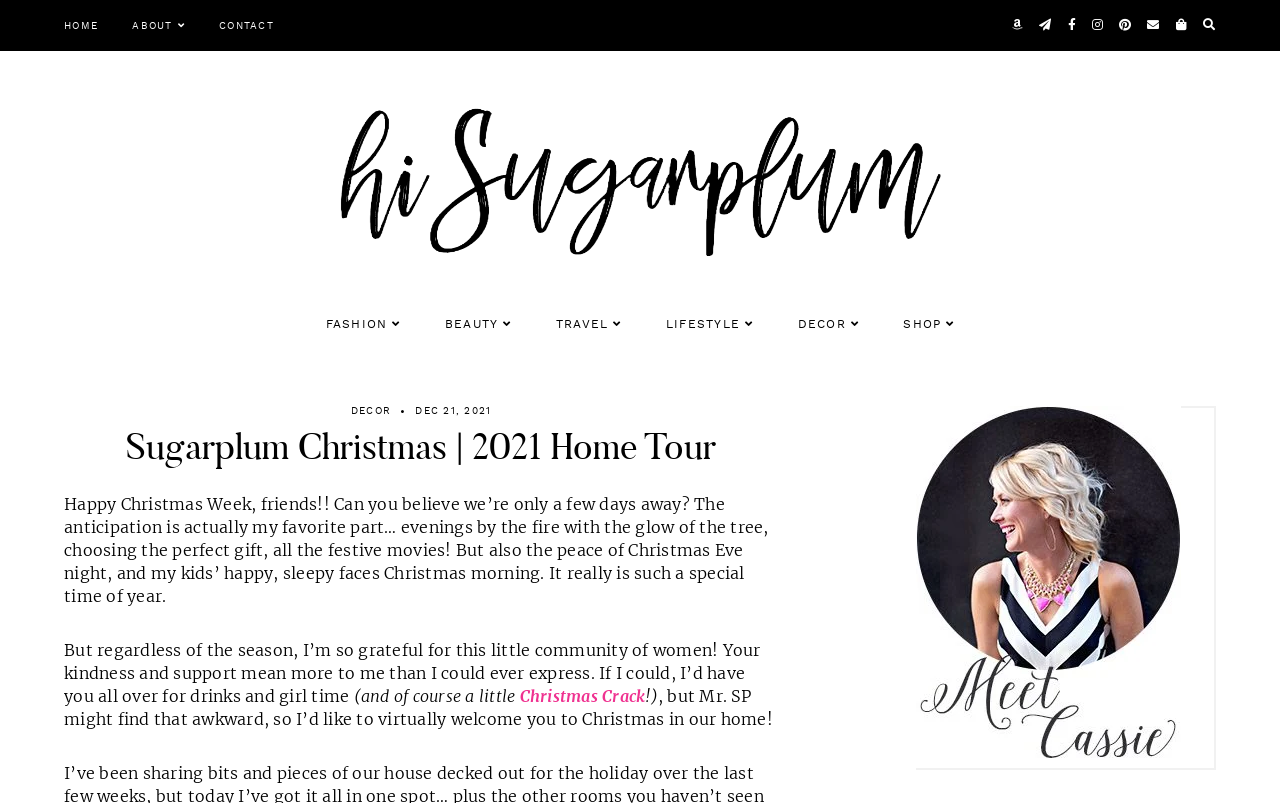Please determine and provide the text content of the webpage's heading.

Sugarplum Christmas | 2021 Home Tour